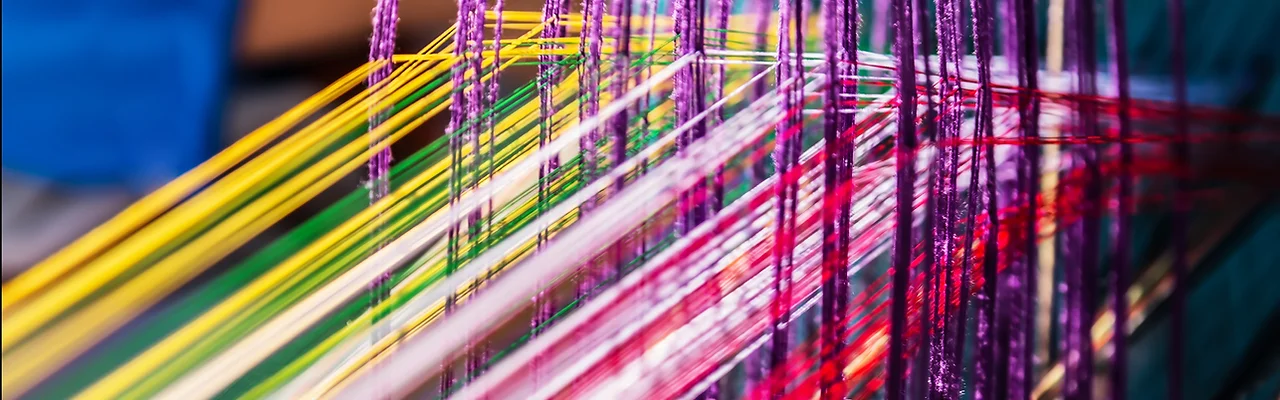Provide a brief response using a word or short phrase to this question:
What do the threads symbolize?

Creativity and diverse narratives